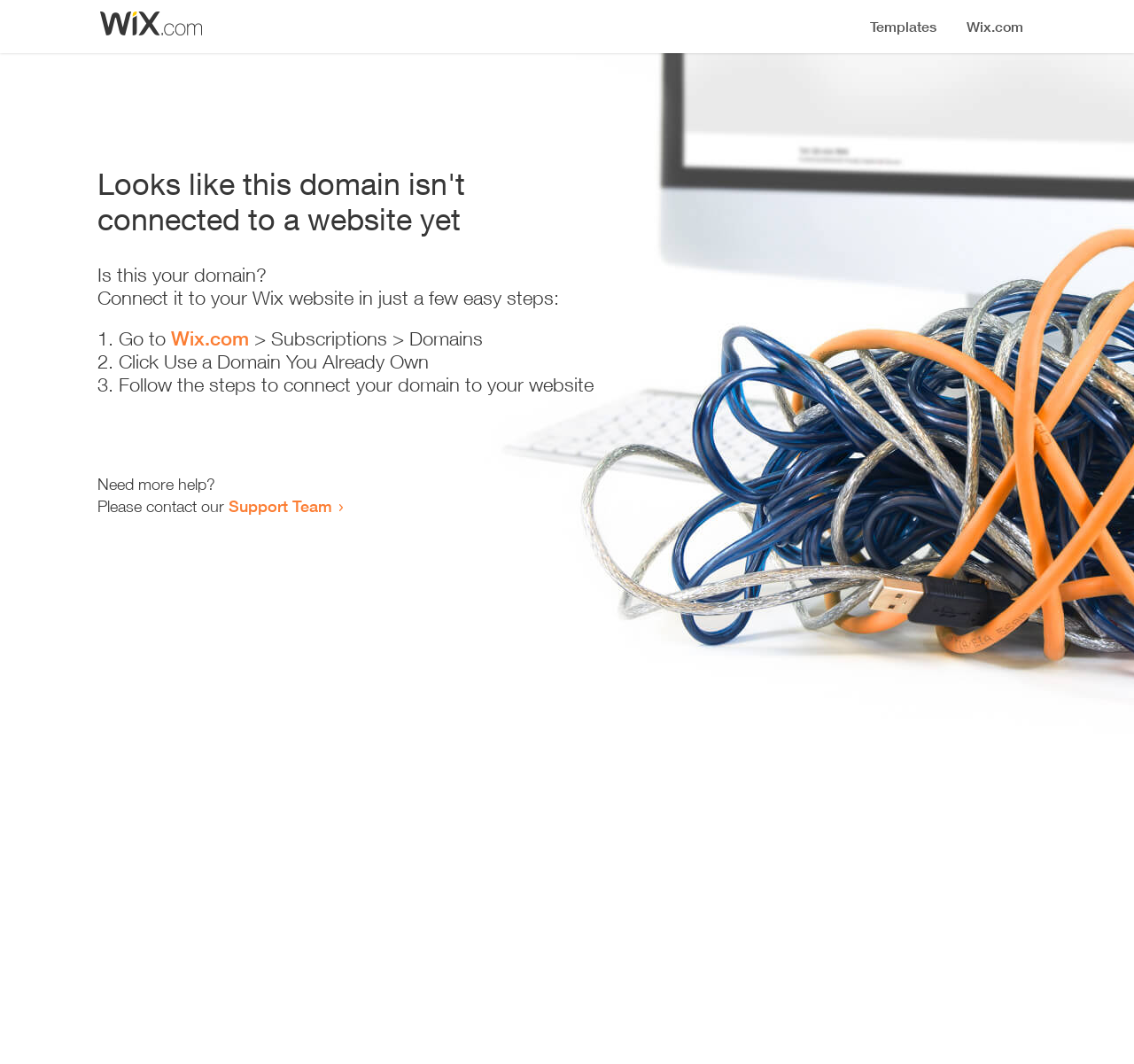Explain the features and main sections of the webpage comprehensively.

The webpage appears to be an error page, indicating that a domain is not connected to a website yet. At the top, there is a small image, likely a logo or icon. Below the image, a prominent heading reads "Looks like this domain isn't connected to a website yet". 

Underneath the heading, there is a series of instructions to connect the domain to a Wix website. The instructions are presented in a step-by-step format, with each step numbered and accompanied by a brief description. The first step is to go to Wix.com, followed by navigating to the Subscriptions and Domains section. The second step is to click "Use a Domain You Already Own", and the third step is to follow the instructions to connect the domain to the website.

At the bottom of the page, there is a section offering additional help, with a message "Need more help?" followed by an invitation to contact the Support Team via a link.